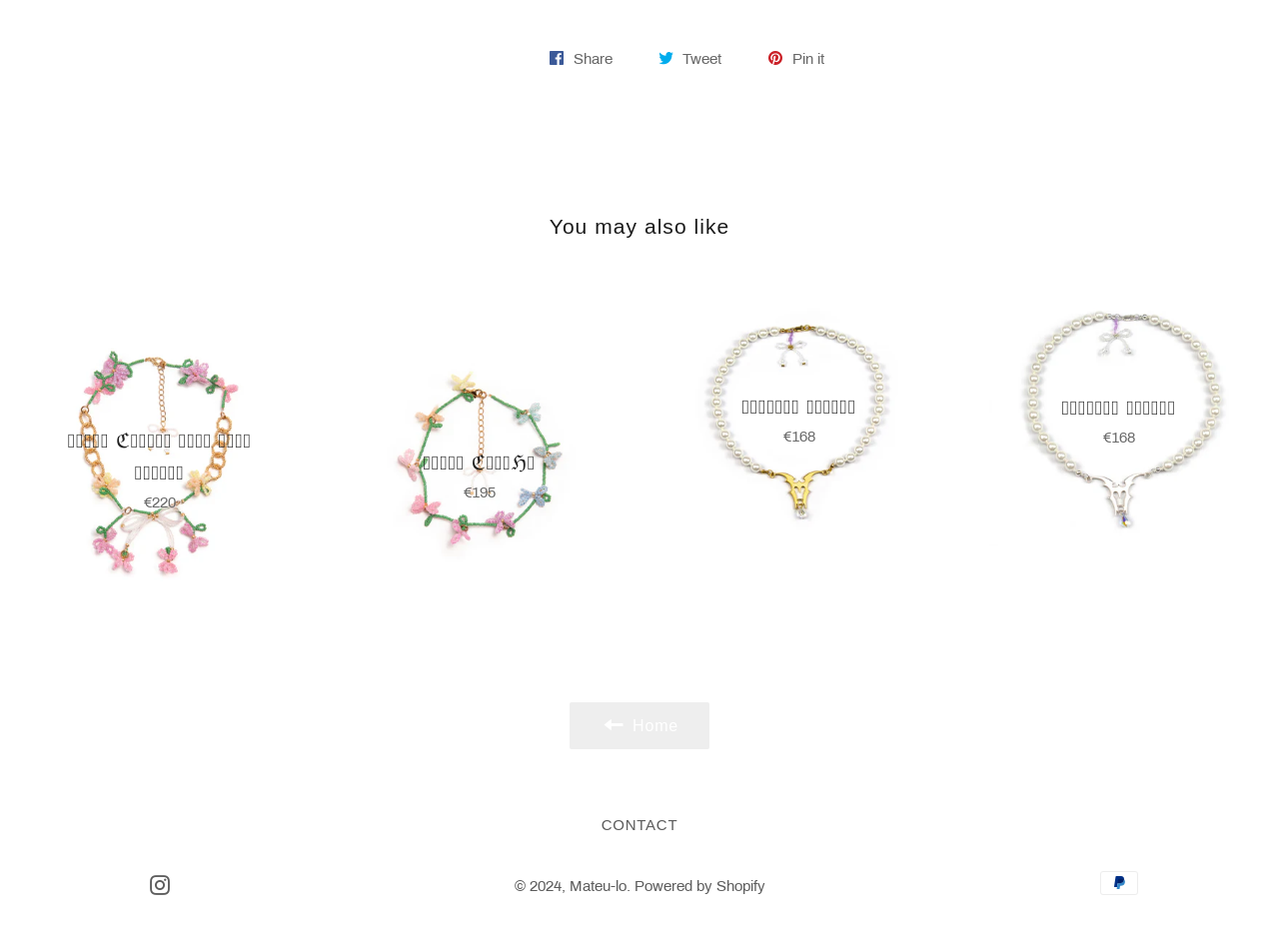What is the payment method shown at the bottom?
Please provide a comprehensive answer based on the visual information in the image.

At the bottom of the webpage, there is a 'LayoutTable' element which contains several links, including an image of 'PayPal', which is a payment method.